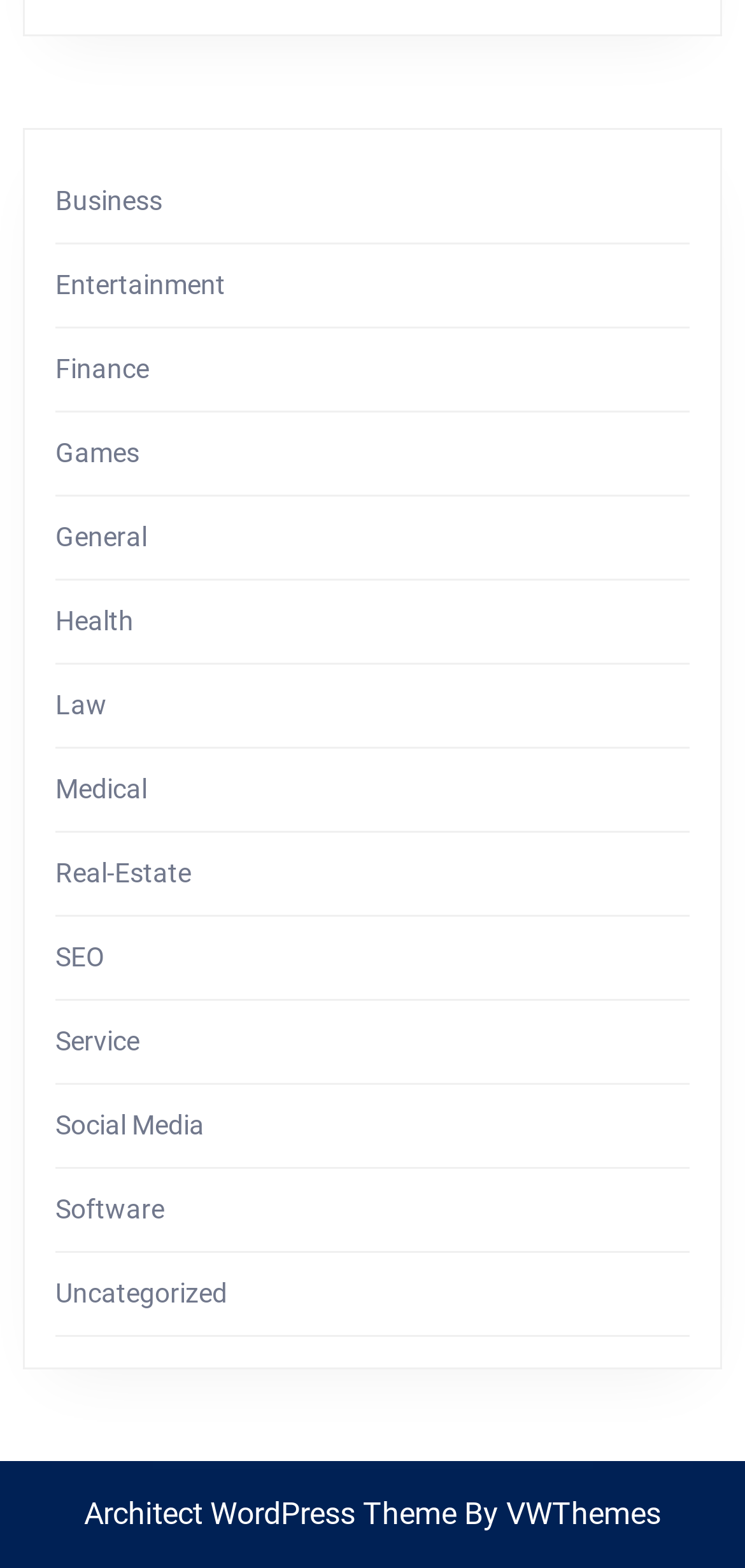Determine the bounding box for the UI element that matches this description: "Architect WordPress Theme".

[0.113, 0.954, 0.613, 0.977]